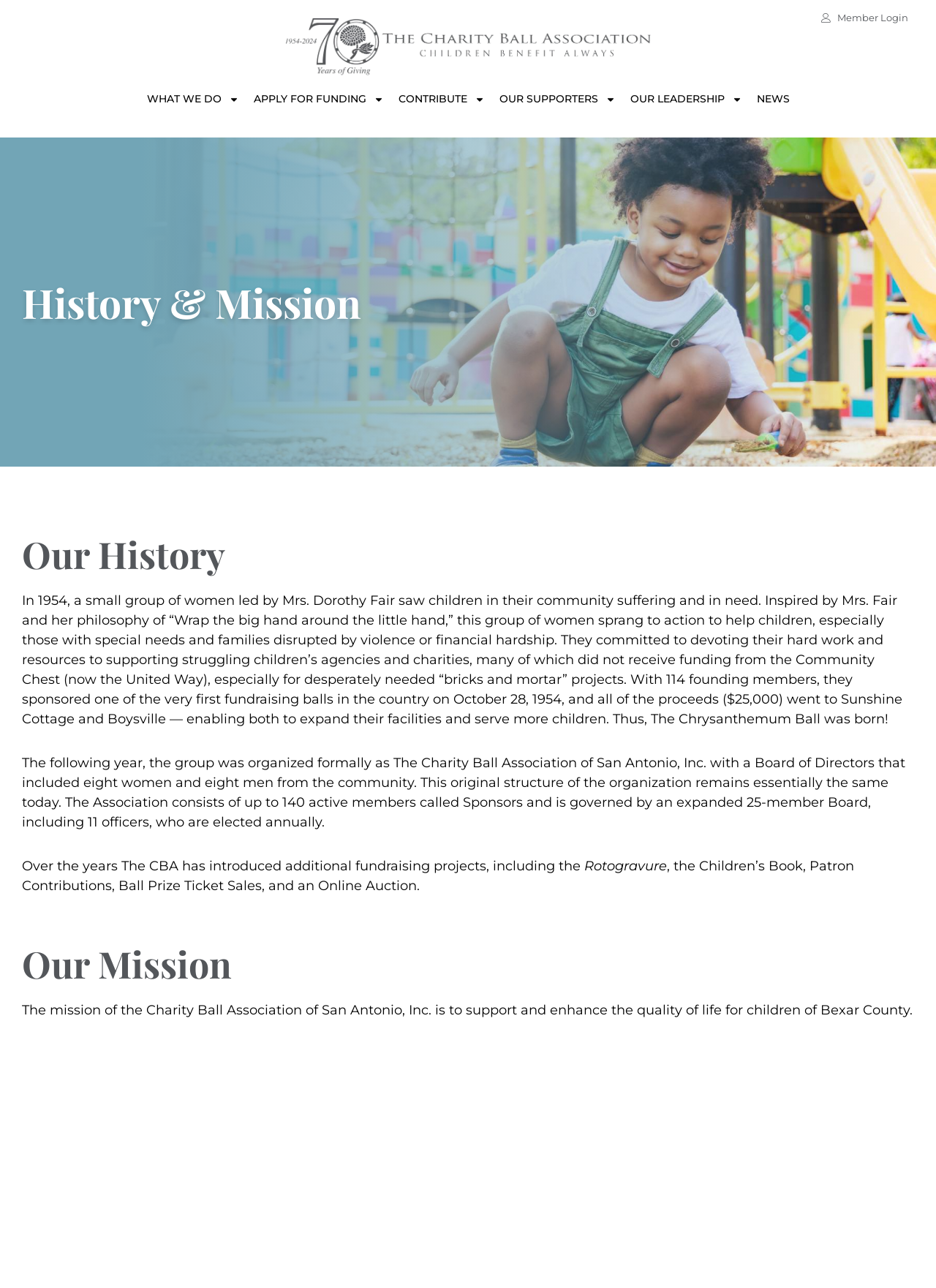Given the element description: "News", predict the bounding box coordinates of this UI element. The coordinates must be four float numbers between 0 and 1, given as [left, top, right, bottom].

[0.808, 0.073, 0.843, 0.082]